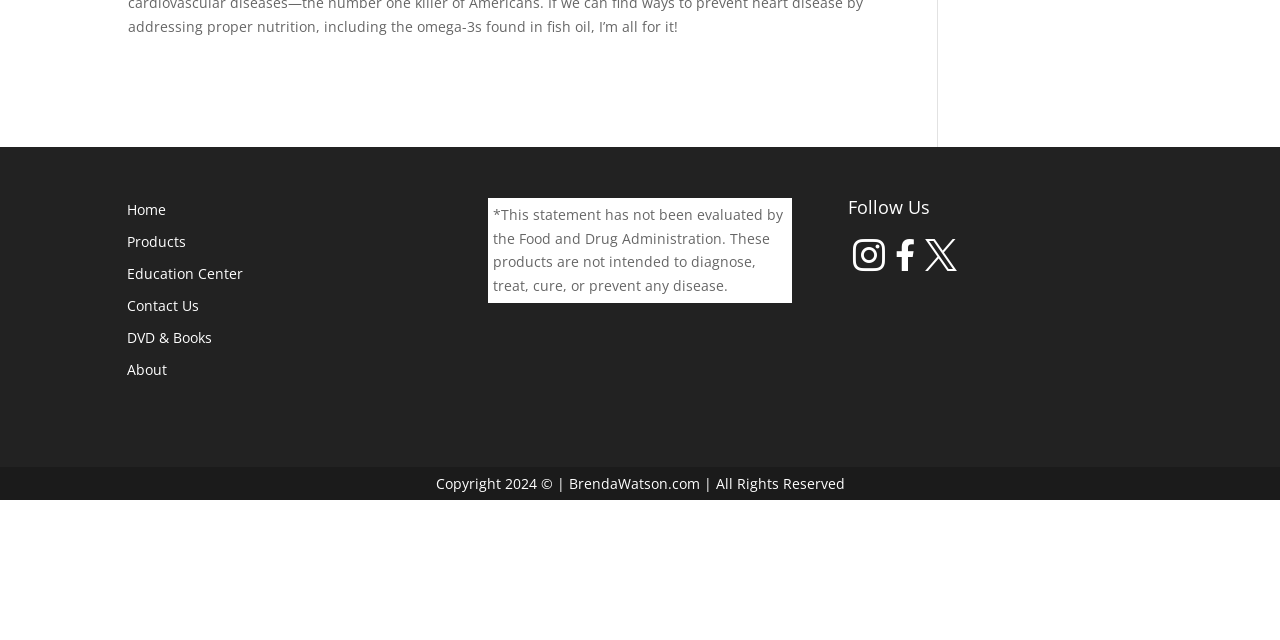Determine the bounding box coordinates of the UI element that matches the following description: "DVD & Books". The coordinates should be four float numbers between 0 and 1 in the format [left, top, right, bottom].

[0.099, 0.517, 0.338, 0.551]